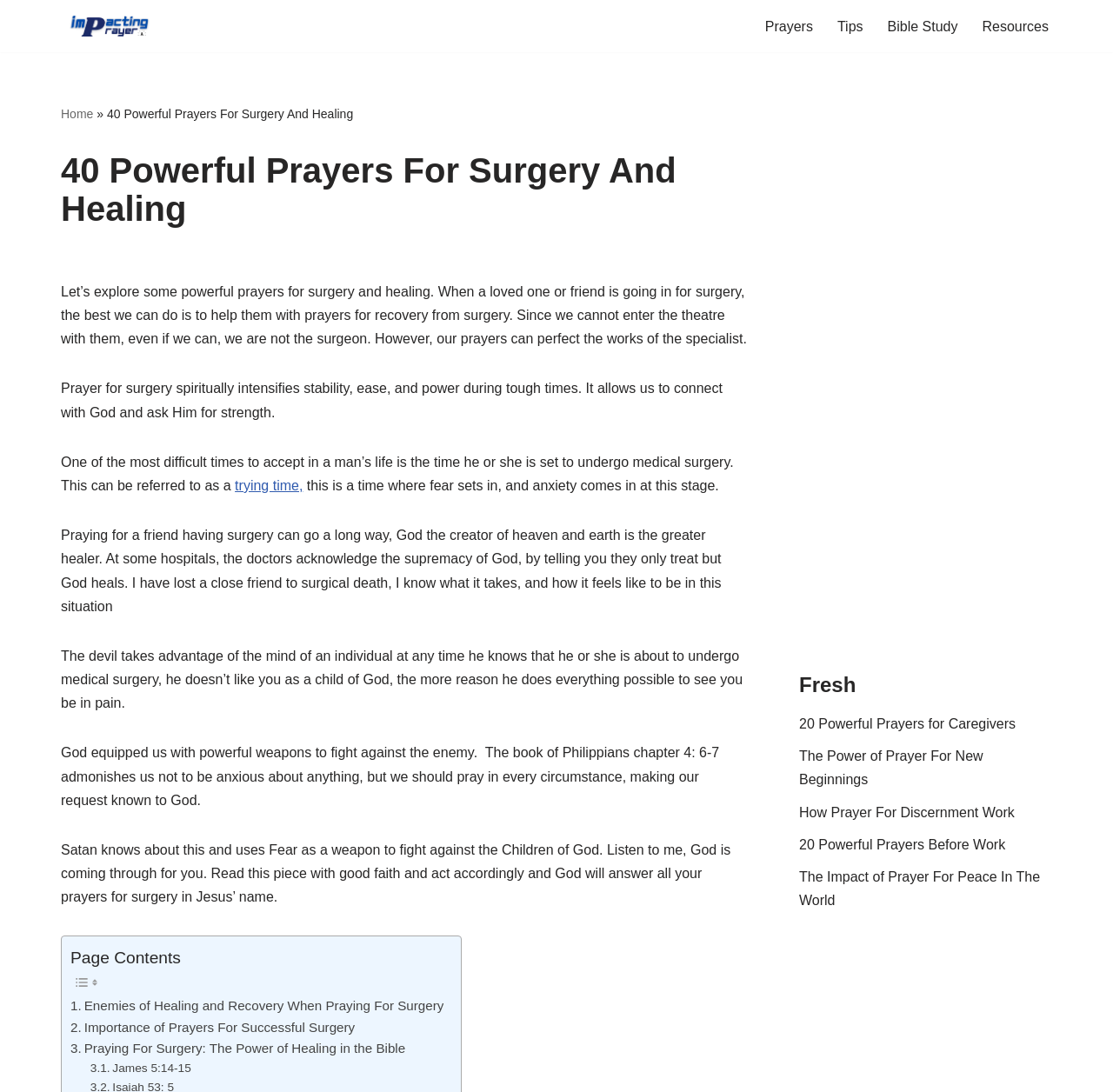Please determine the bounding box coordinates for the UI element described as: "Tips".

[0.752, 0.013, 0.775, 0.034]